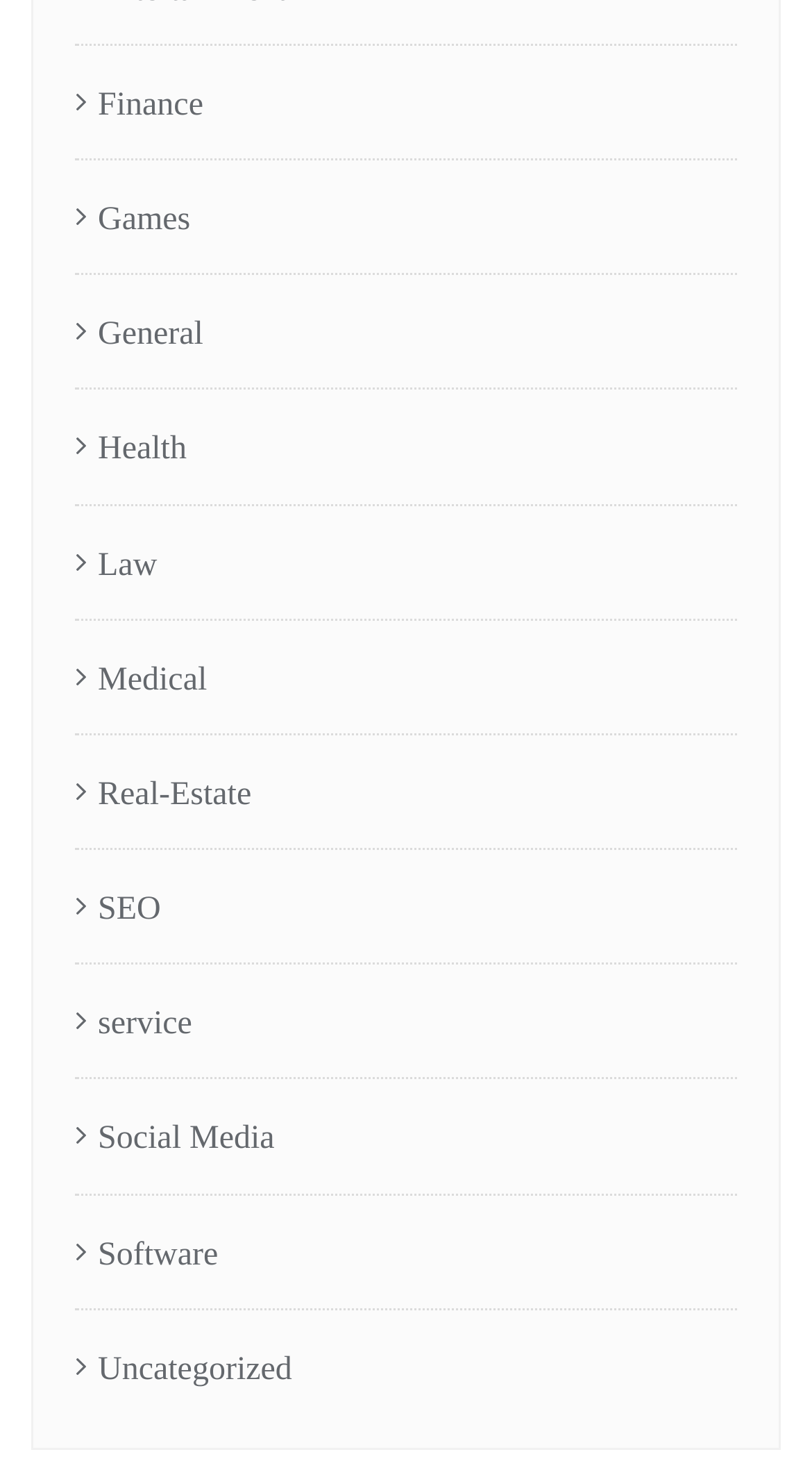Based on the element description, predict the bounding box coordinates (top-left x, top-left y, bottom-right x, bottom-right y) for the UI element in the screenshot: Medical

[0.092, 0.434, 0.255, 0.485]